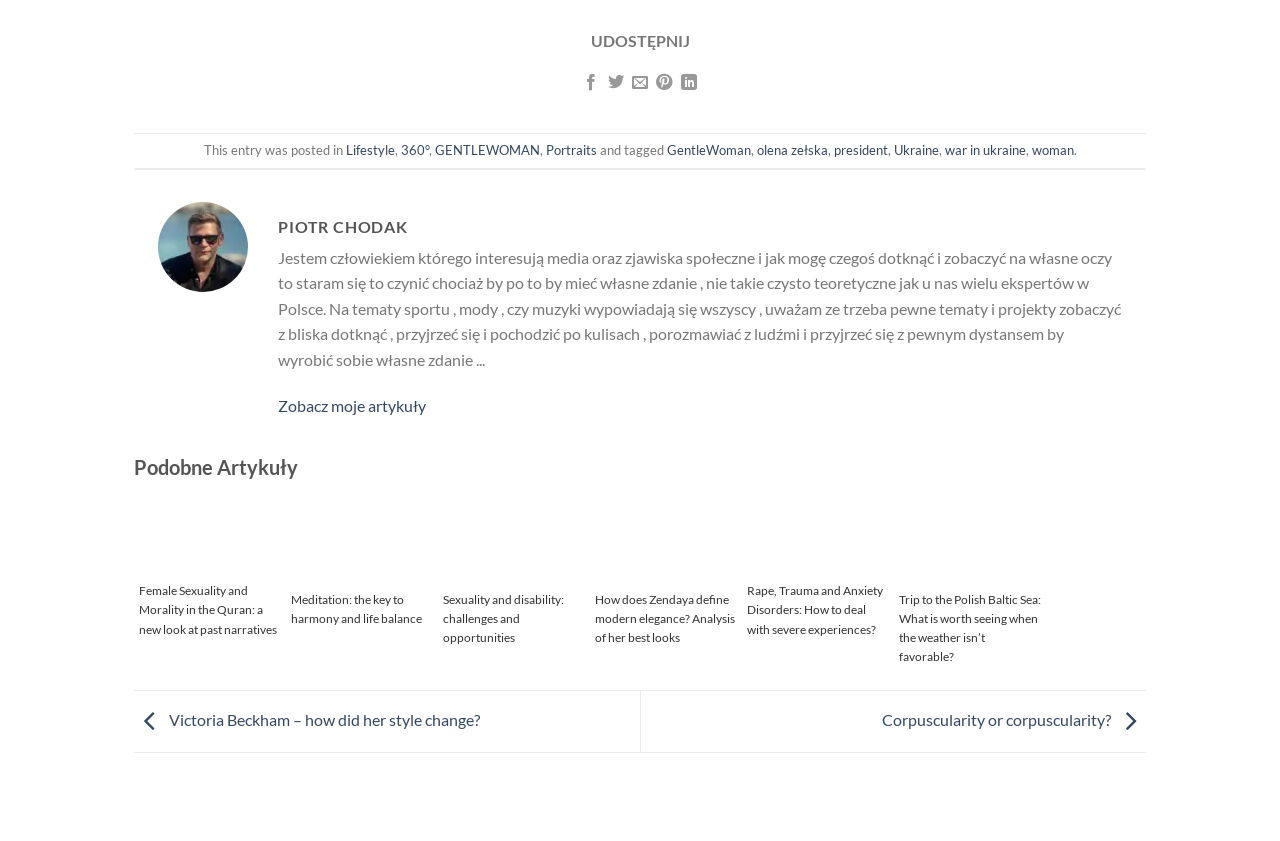Indicate the bounding box coordinates of the element that must be clicked to execute the instruction: "Click on List Here NOW". The coordinates should be given as four float numbers between 0 and 1, i.e., [left, top, right, bottom].

None